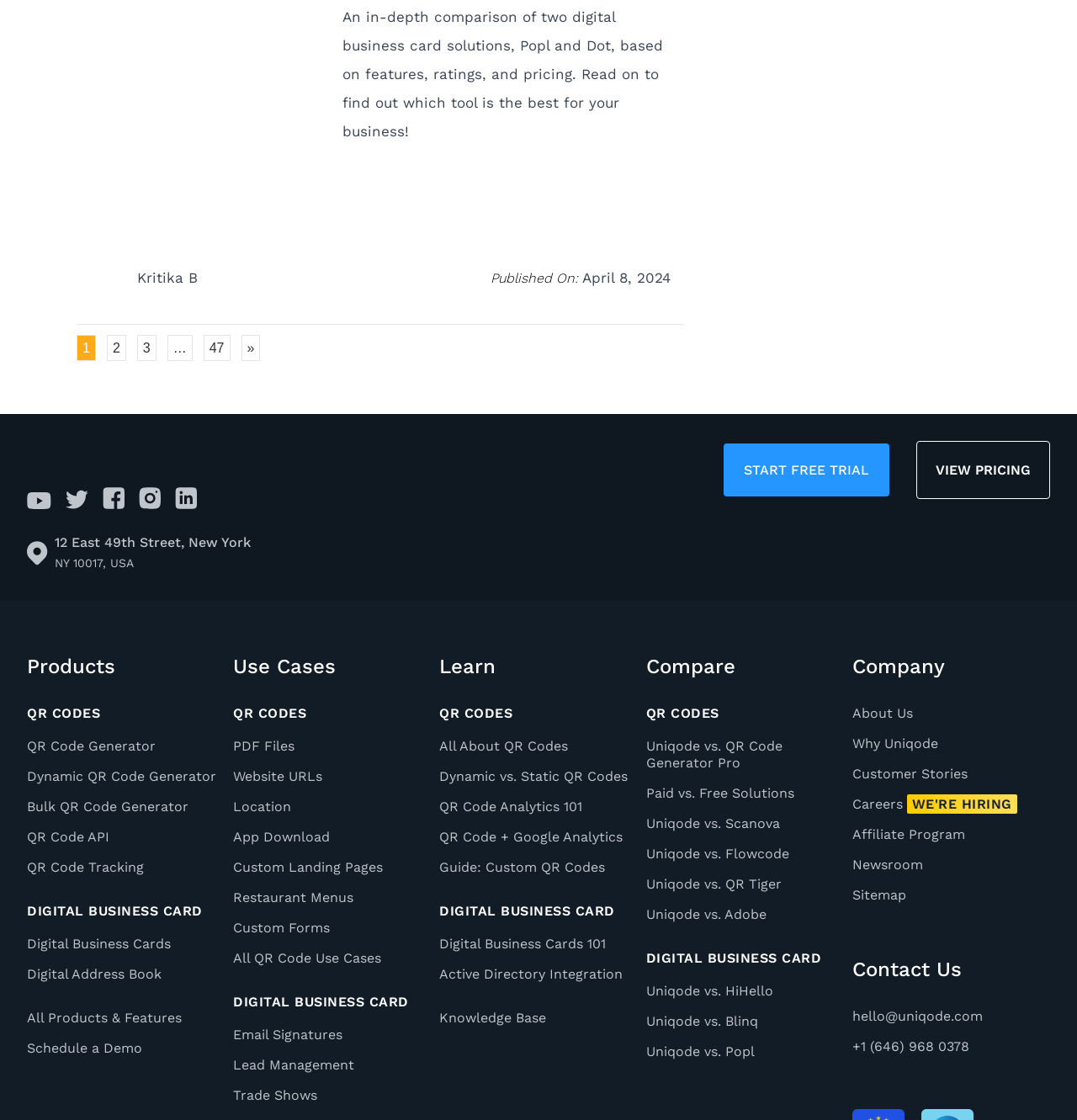Identify the bounding box coordinates of the clickable region necessary to fulfill the following instruction: "View the pricing information". The bounding box coordinates should be four float numbers between 0 and 1, i.e., [left, top, right, bottom].

[0.851, 0.394, 0.975, 0.445]